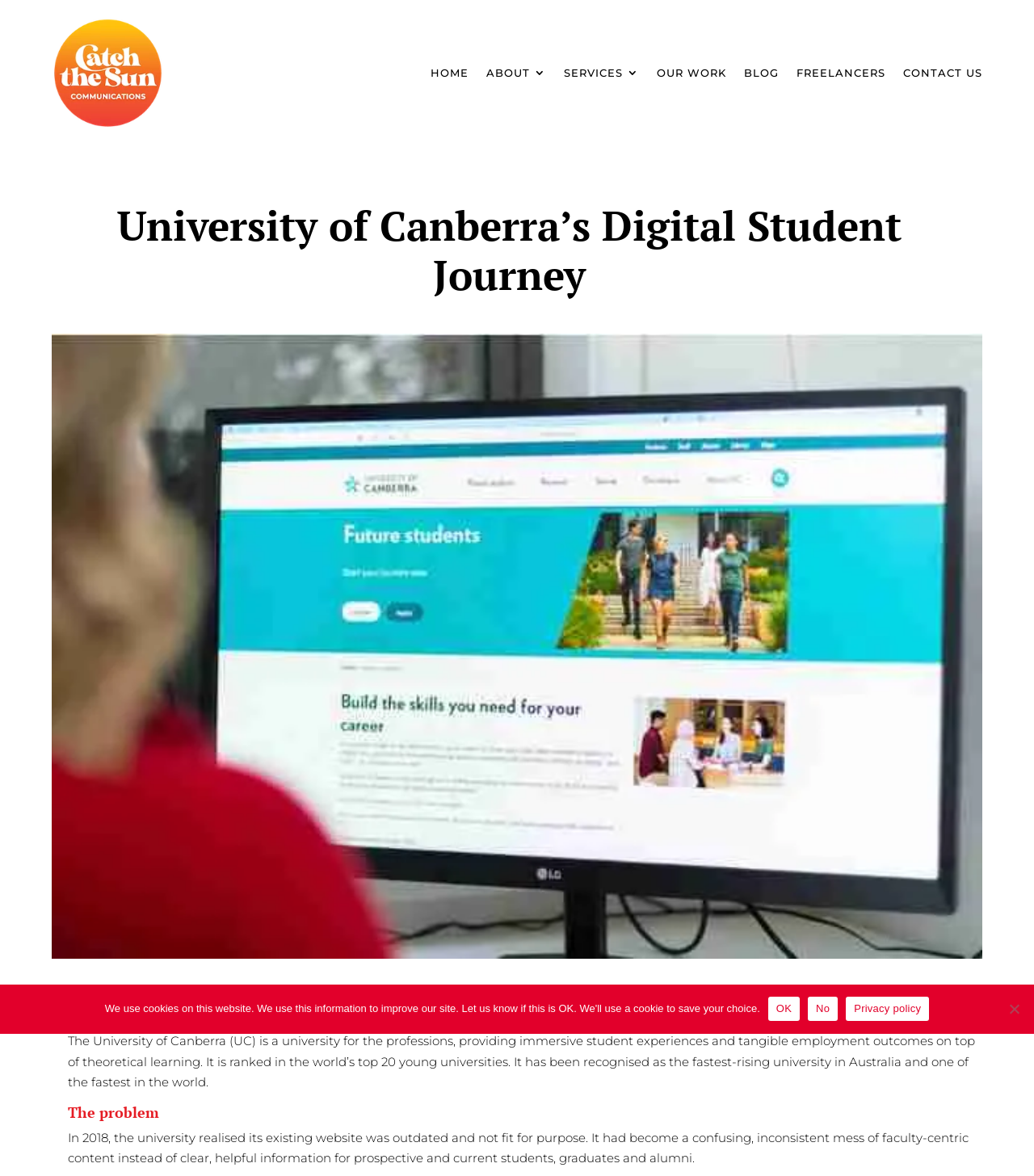Please specify the bounding box coordinates in the format (top-left x, top-left y, bottom-right x, bottom-right y), with values ranging from 0 to 1. Identify the bounding box for the UI component described as follows: About

[0.47, 0.014, 0.528, 0.11]